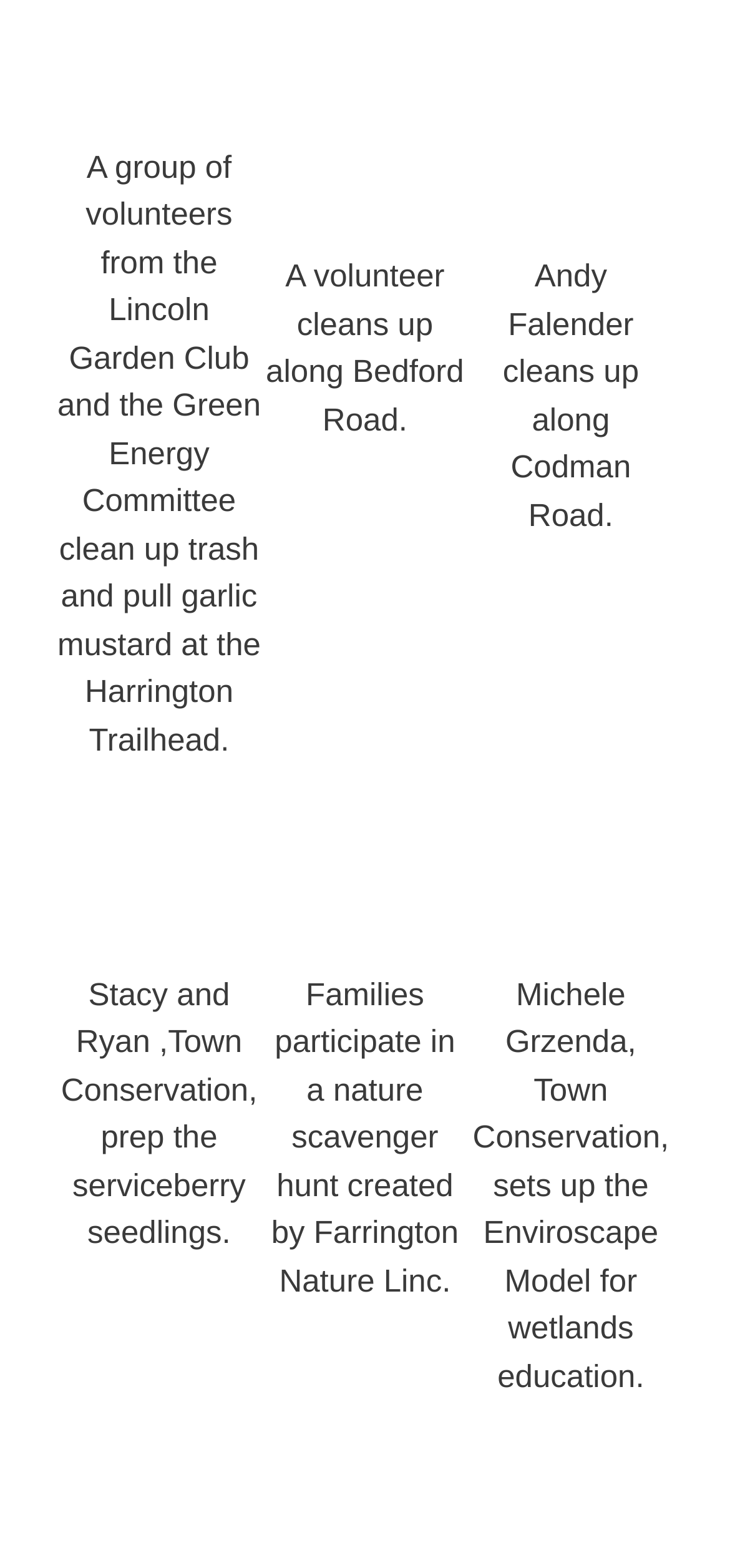Please identify the bounding box coordinates of the clickable area that will allow you to execute the instruction: "Read the caption of the figure about families participating in a nature scavenger hunt".

[0.359, 0.62, 0.641, 0.833]